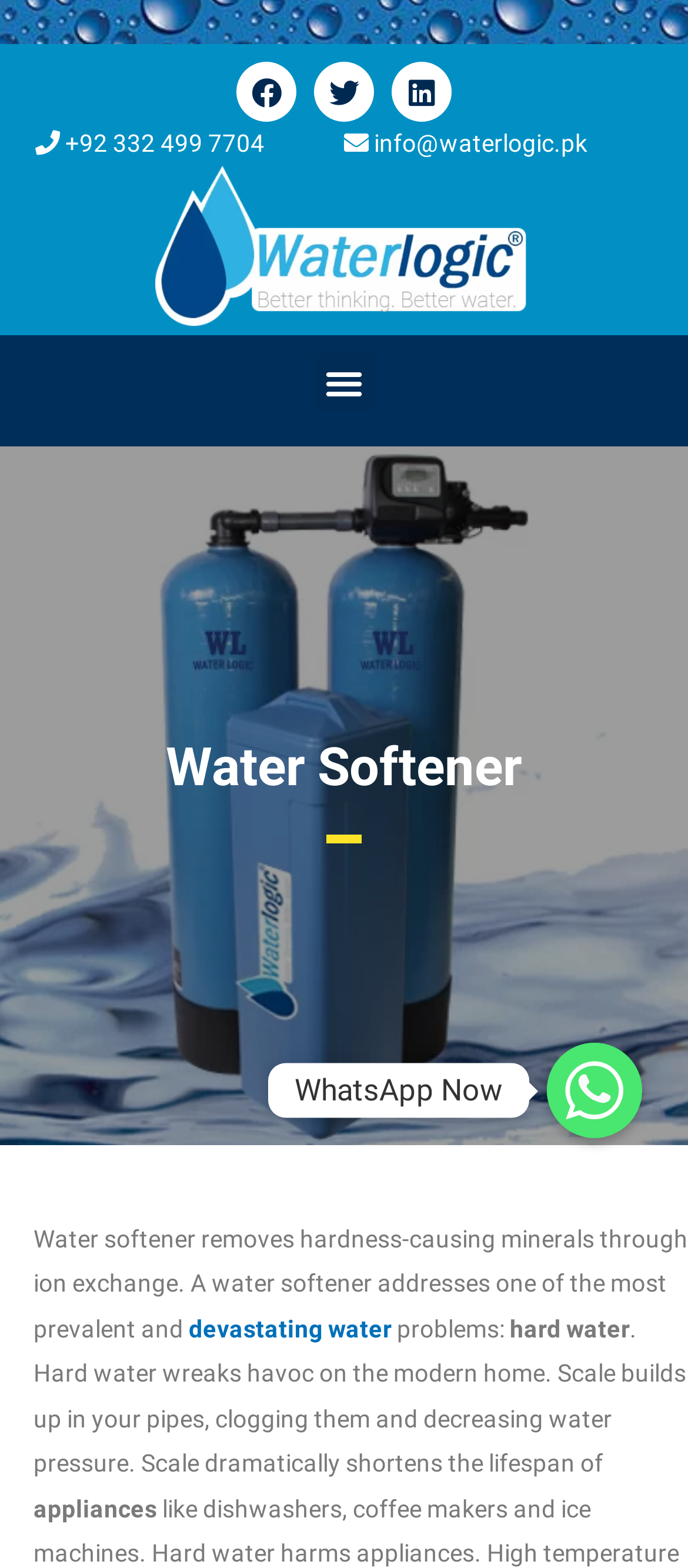Find the bounding box coordinates of the clickable area that will achieve the following instruction: "Learn more about devastating water problems".

[0.274, 0.838, 0.569, 0.856]